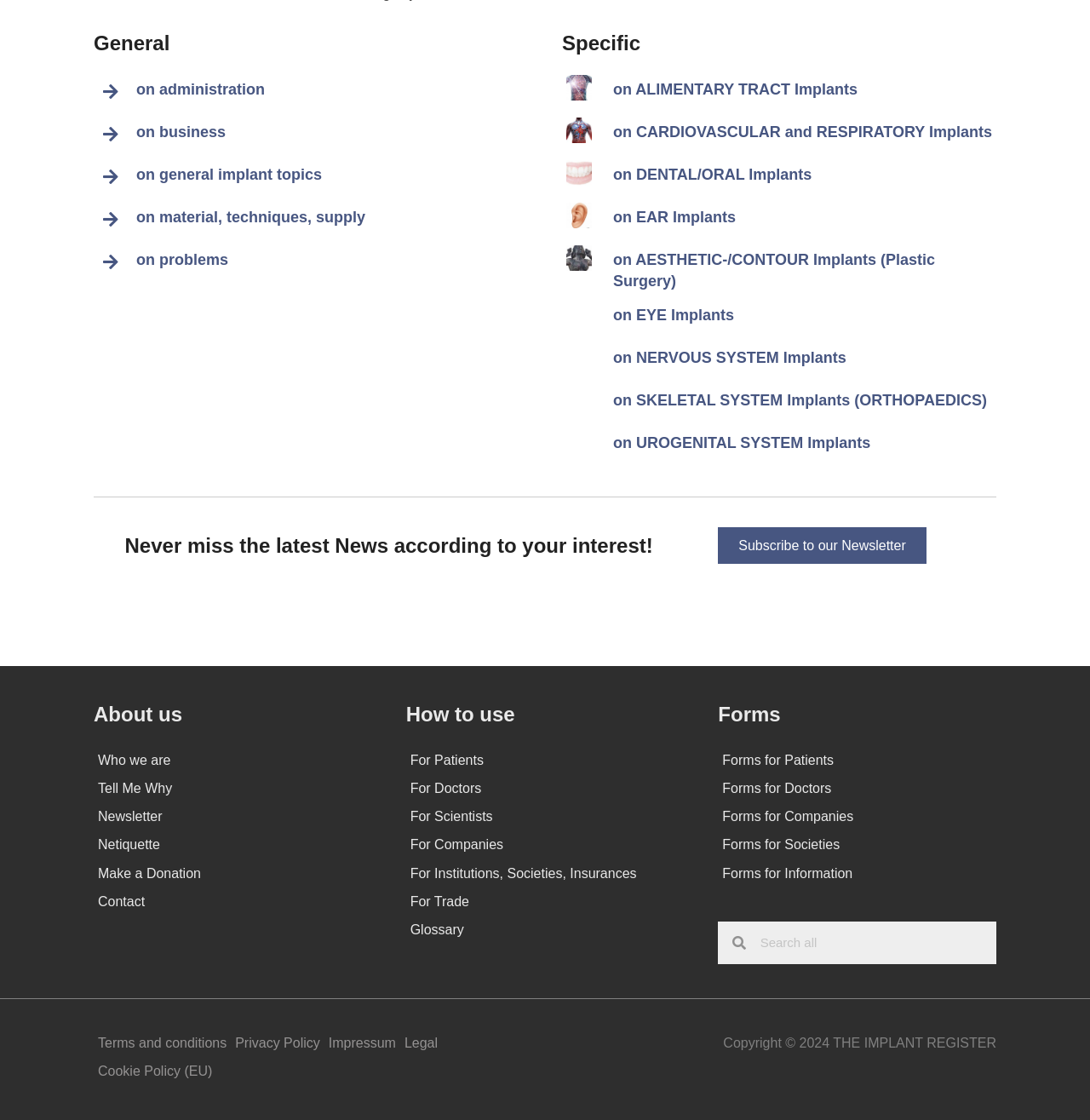Refer to the screenshot and give an in-depth answer to this question: What is the purpose of the 'Never miss the latest News according to your interest!' section?

The section 'Never miss the latest News according to your interest!' is located below the main implant categories and has a link to 'Subscribe to our Newsletter'. This suggests that the purpose of this section is to encourage users to subscribe to the newsletter to stay updated on the latest news related to their interests.